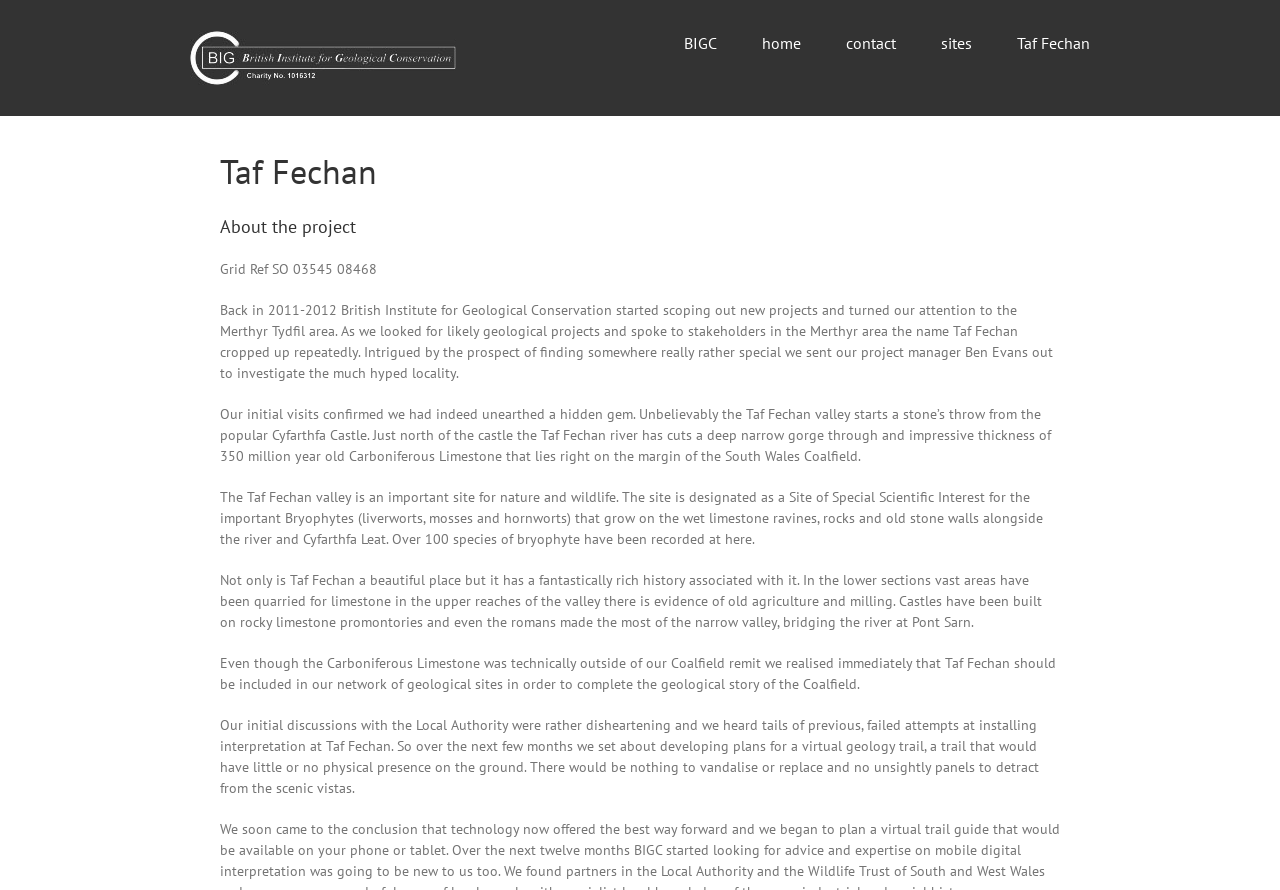What is the grid reference of the project location?
Using the image as a reference, answer the question in detail.

The grid reference is mentioned in the StaticText element 'Grid Ref SO 03545 08468' which provides the location details of the project.